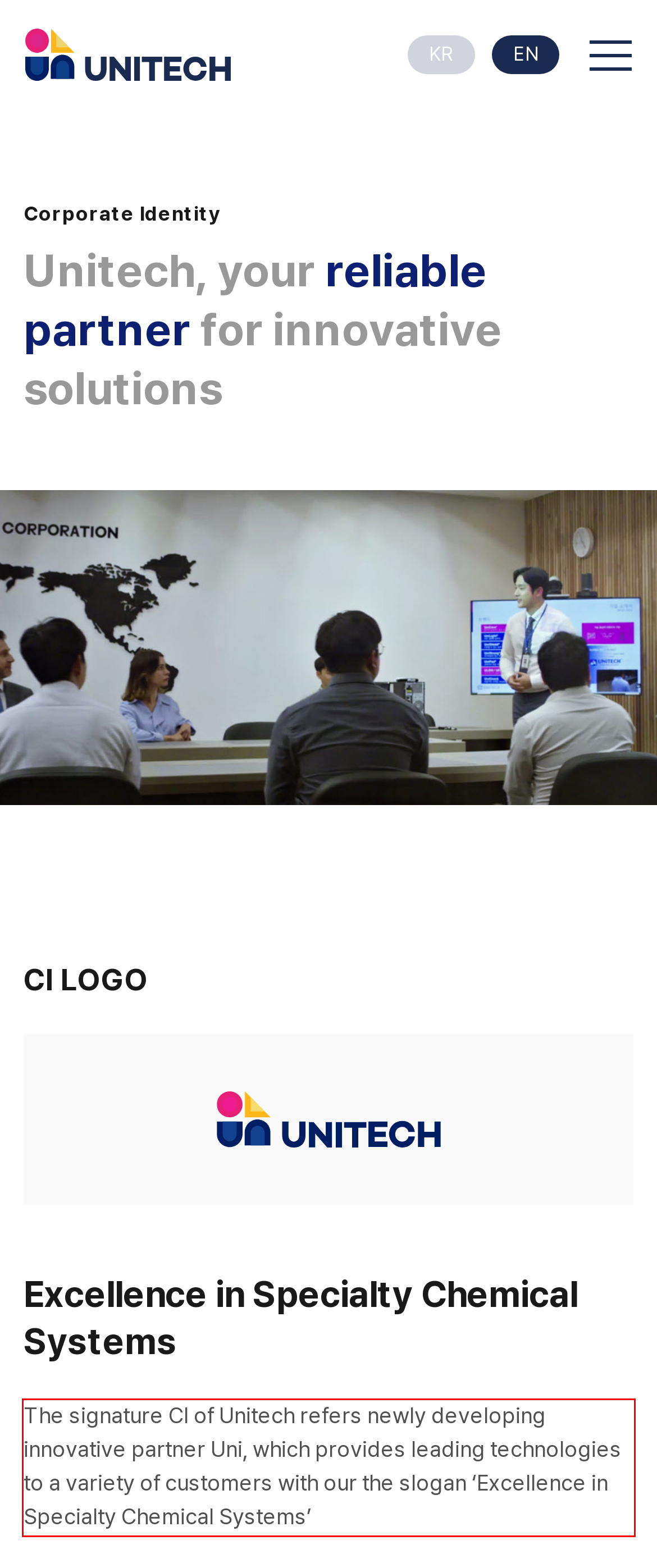With the provided screenshot of a webpage, locate the red bounding box and perform OCR to extract the text content inside it.

The signature CI of Unitech refers newly developing innovative partner Uni, which provides leading technologies to a variety of customers with our the slogan ‘Excellence in Specialty Chemical Systems’